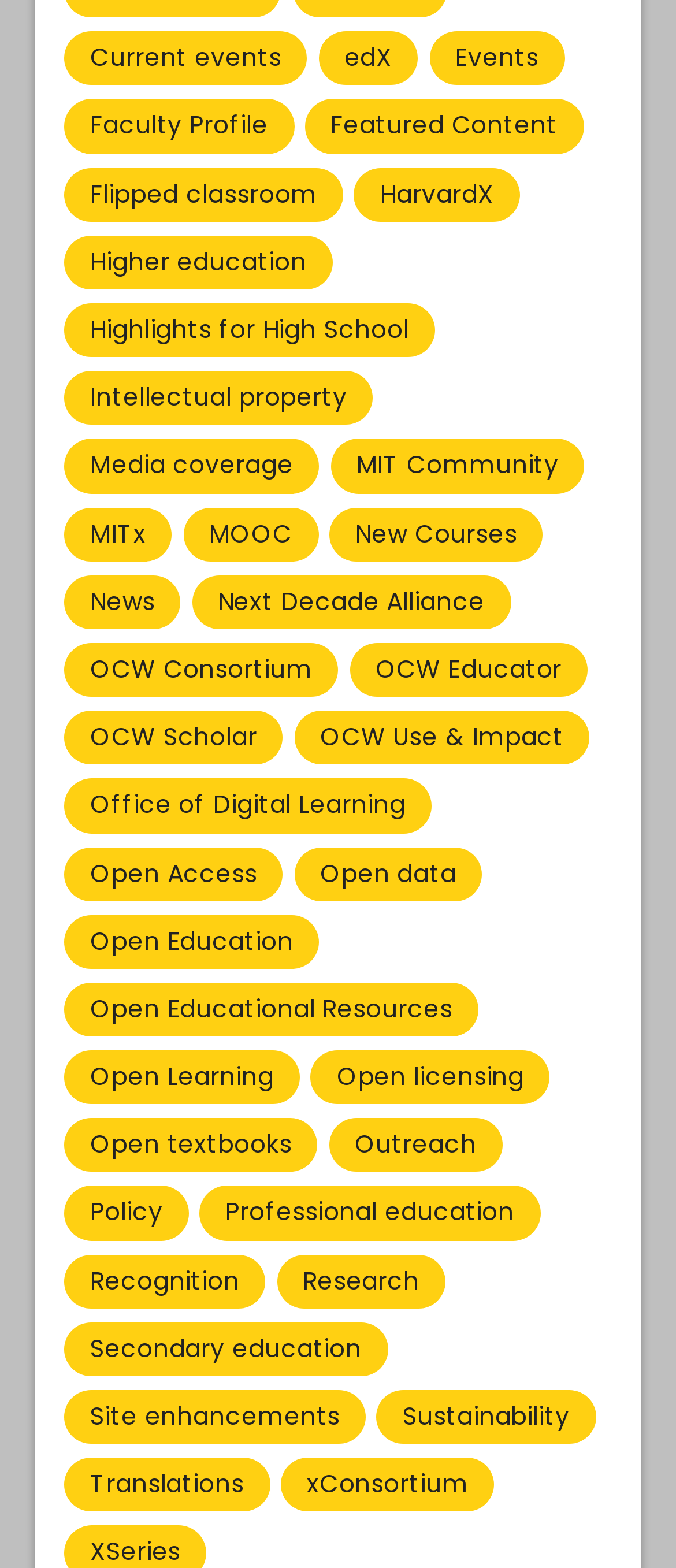Provide a short answer using a single word or phrase for the following question: 
What is the topic of the link at the top left corner?

Current events